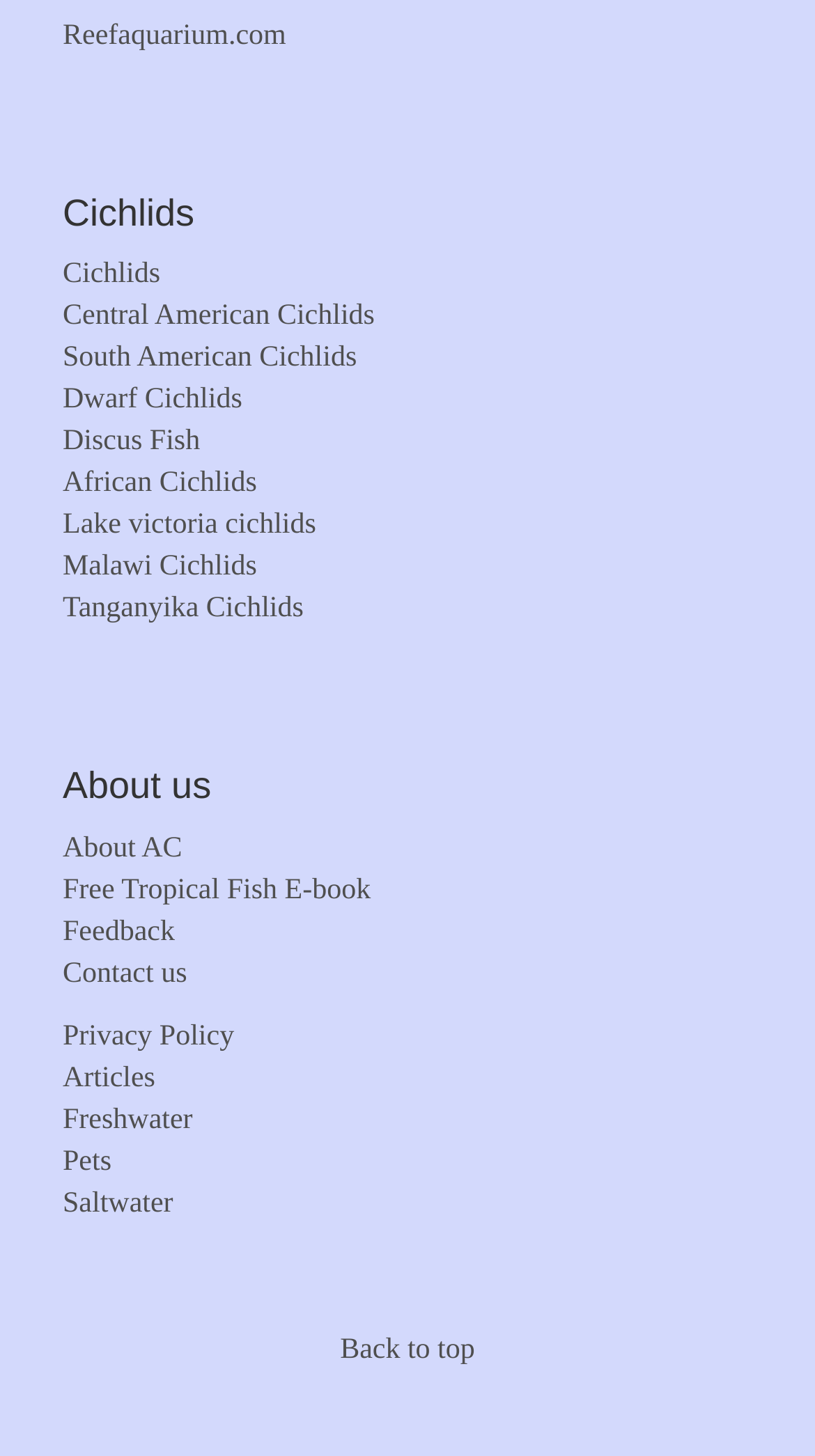Locate the bounding box coordinates of the clickable area to execute the instruction: "Learn about Discus Fish". Provide the coordinates as four float numbers between 0 and 1, represented as [left, top, right, bottom].

[0.077, 0.293, 0.245, 0.315]